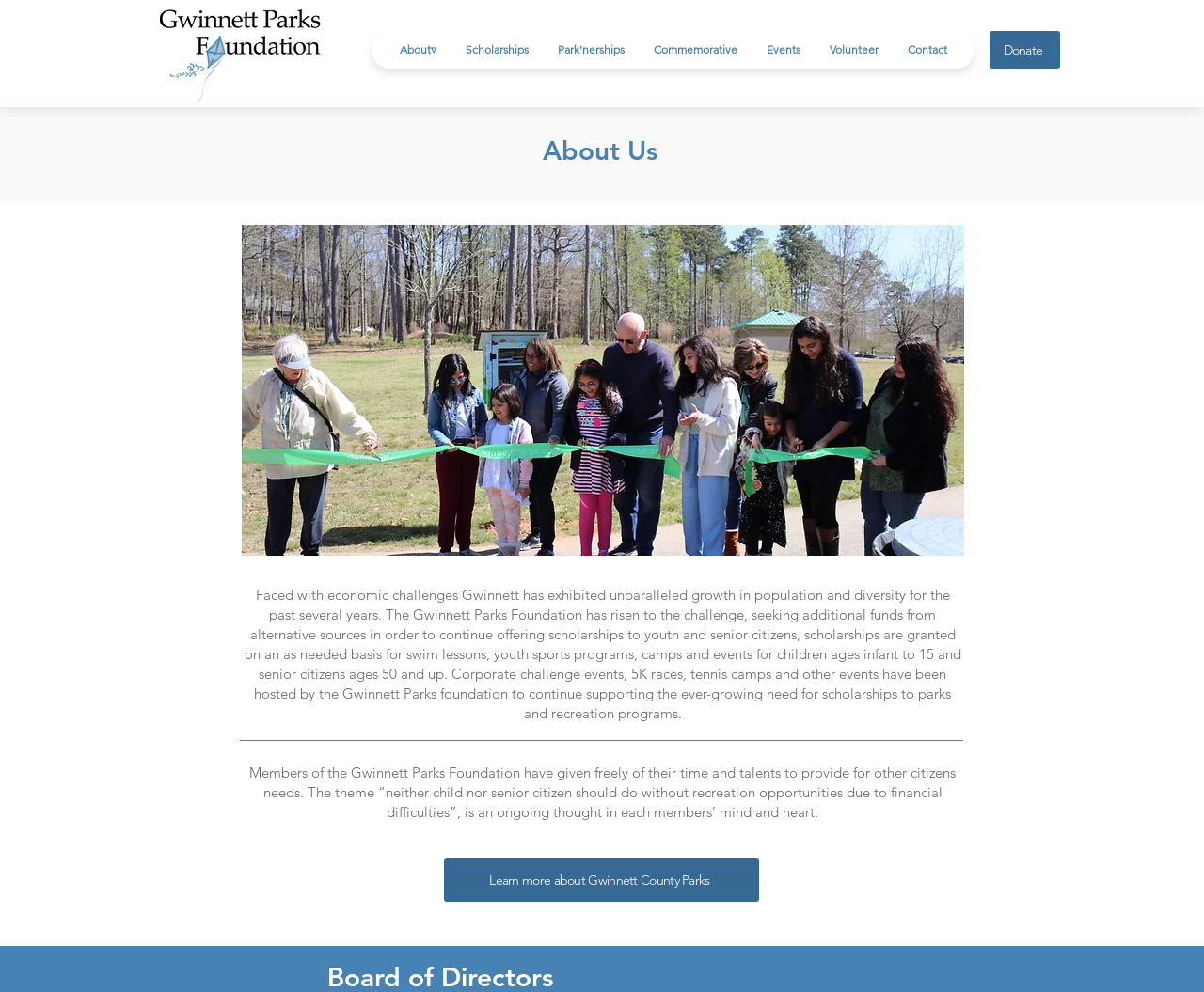What is the name of the organization?
Please ensure your answer to the question is detailed and covers all necessary aspects.

The name of the organization can be inferred from the logo image 'GPF vector logo-Vertical-01.png' and the context of the webpage, which is about the foundation's mission and activities.